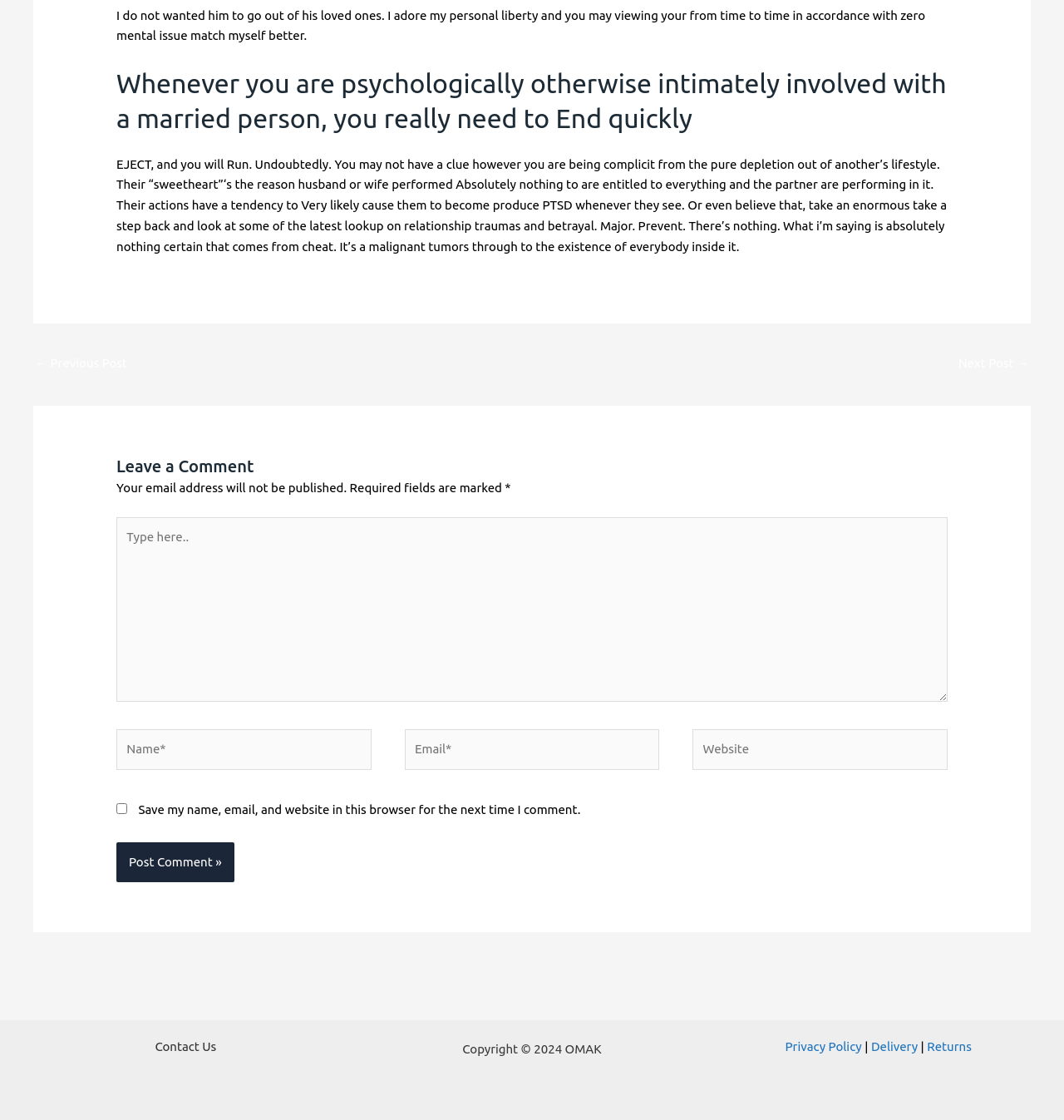Reply to the question with a single word or phrase:
What is the topic of the article?

Psychological involvement with a married person